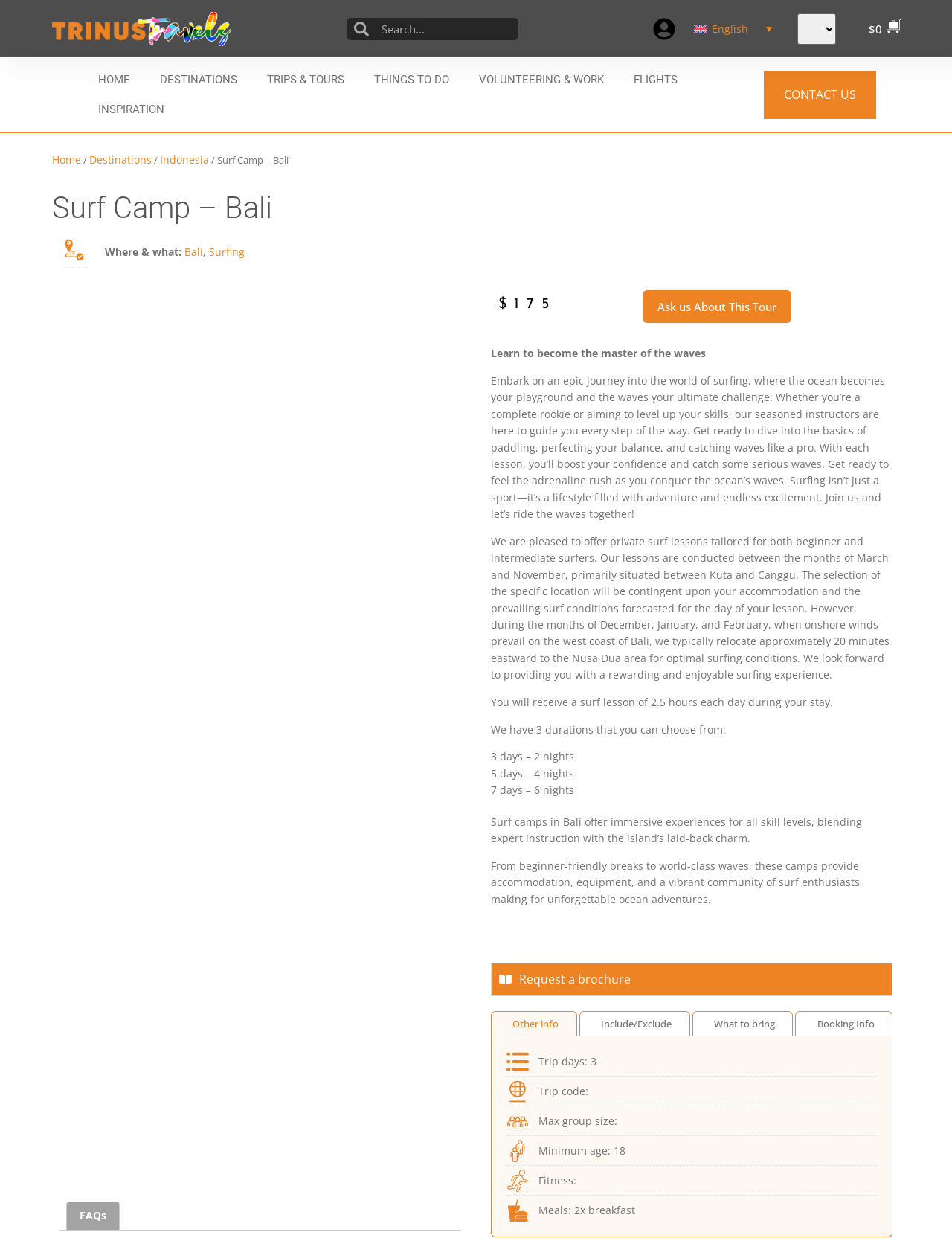How many tabs are available in the tab list?
Look at the screenshot and respond with one word or a short phrase.

4